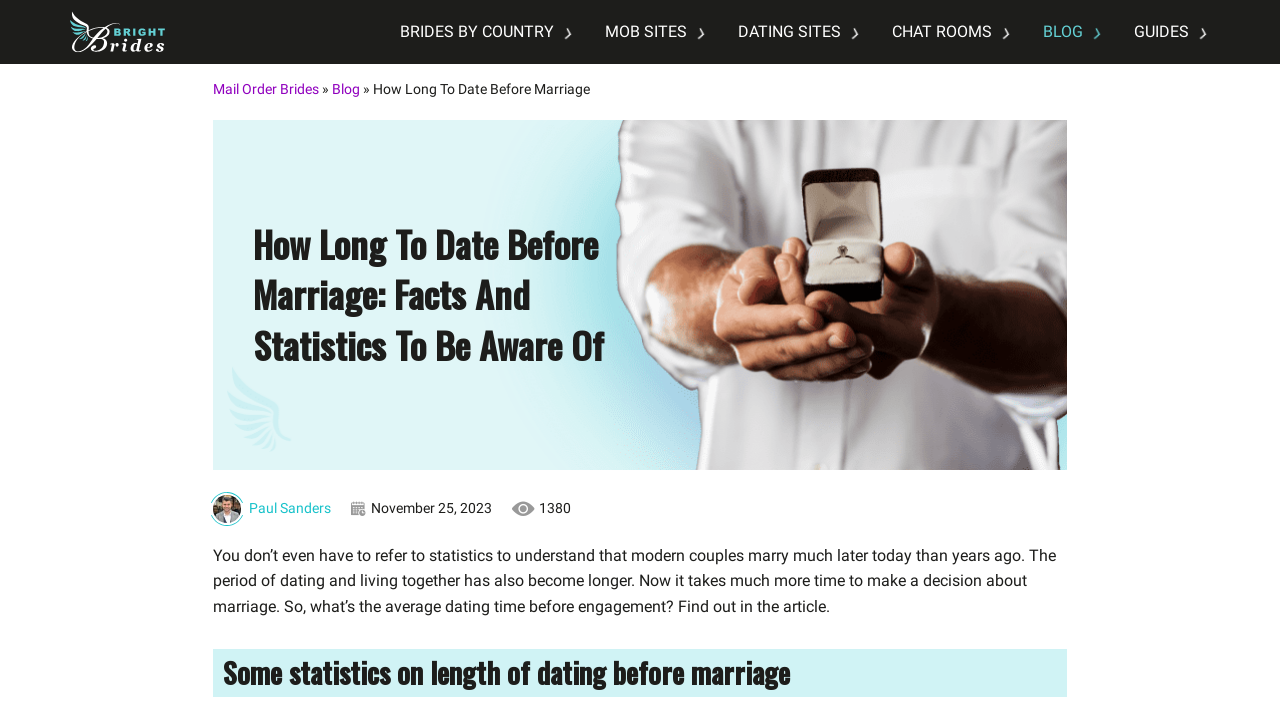How many links are in the top navigation menu?
Answer the question in as much detail as possible.

The top navigation menu contains 6 links: 'MOB SITES', 'DATING SITES', 'CHAT ROOMS', 'BLOG', 'GUIDES', and 'Mail Order Brides'.